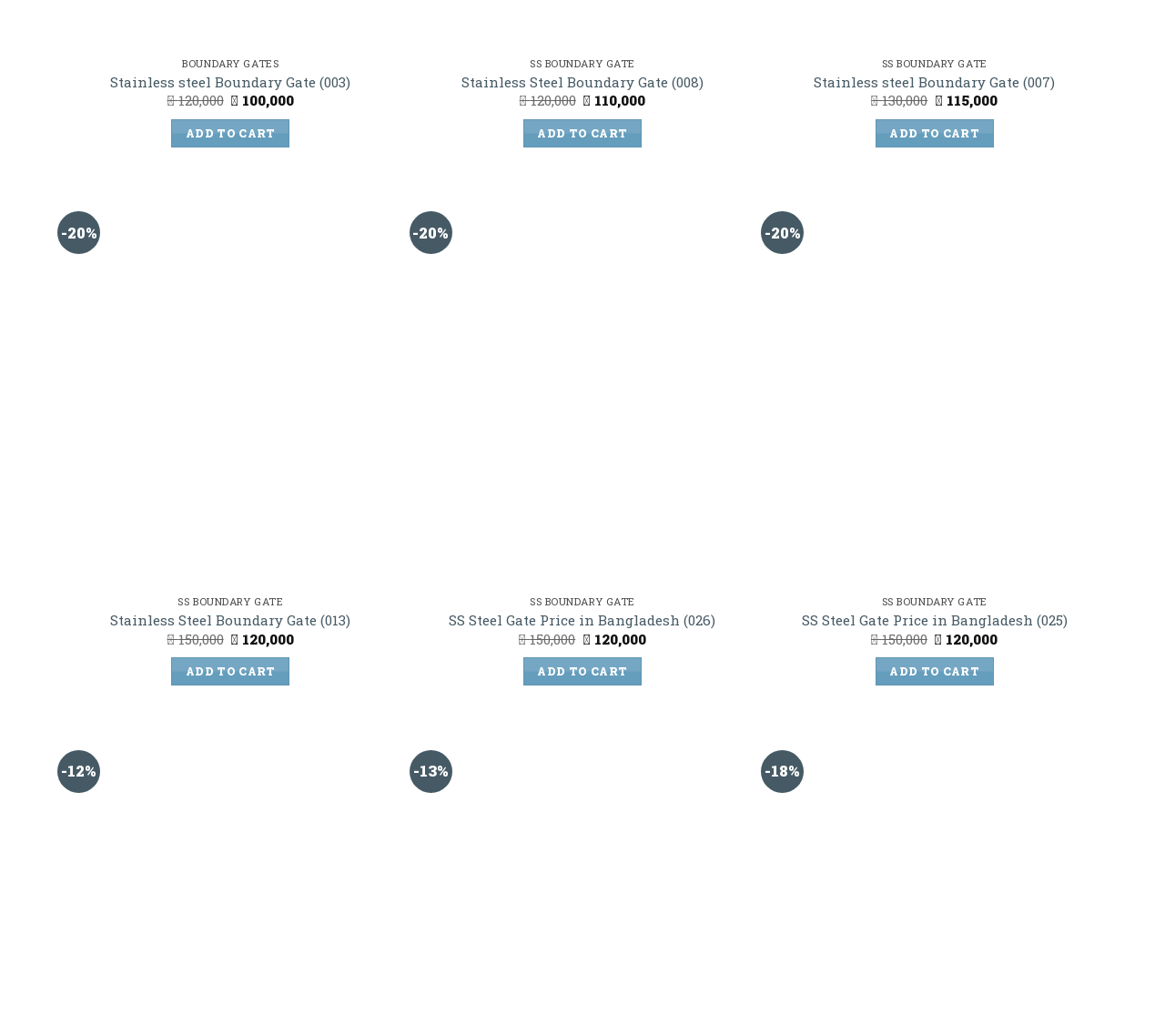Respond to the question below with a single word or phrase:
How many boundary gates are displayed on this webpage?

6